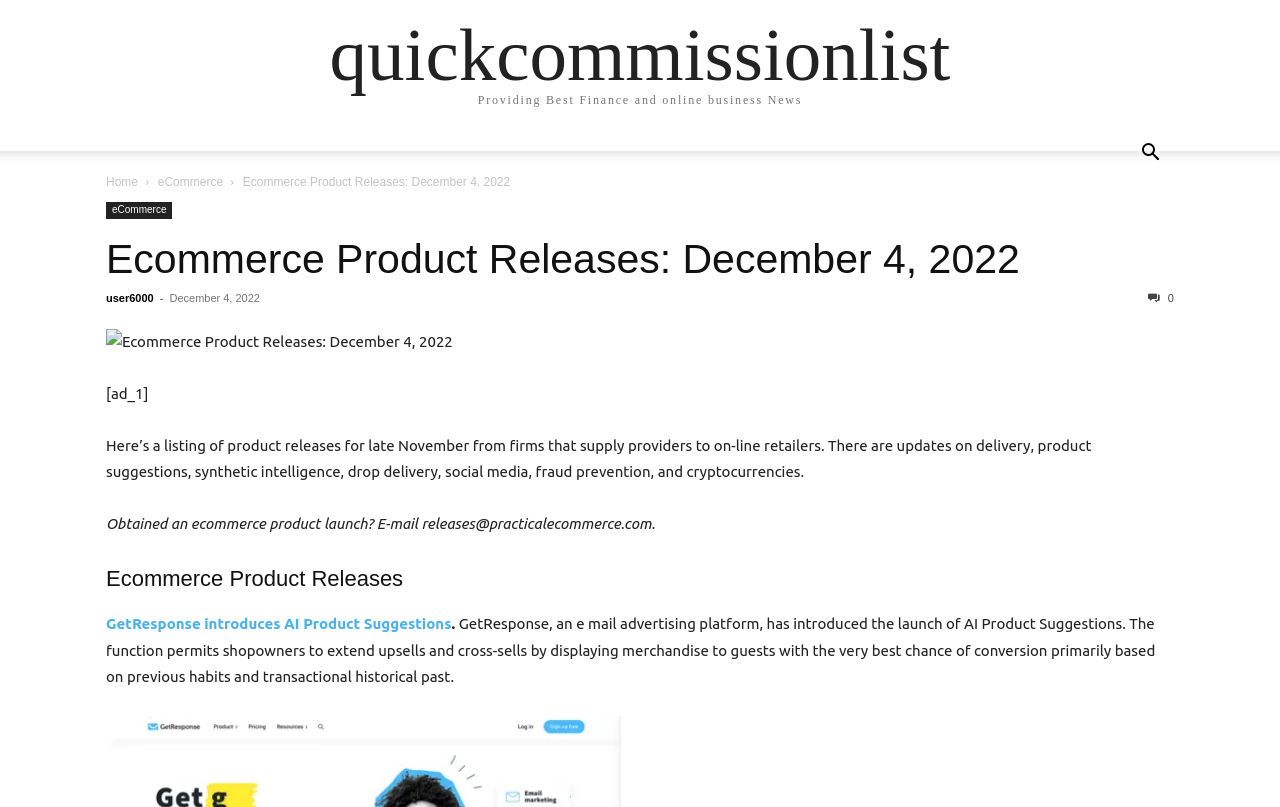Determine the bounding box coordinates for the area that should be clicked to carry out the following instruction: "Click the 'GetResponse introduces AI Product Suggestions' link".

[0.083, 0.763, 0.353, 0.784]